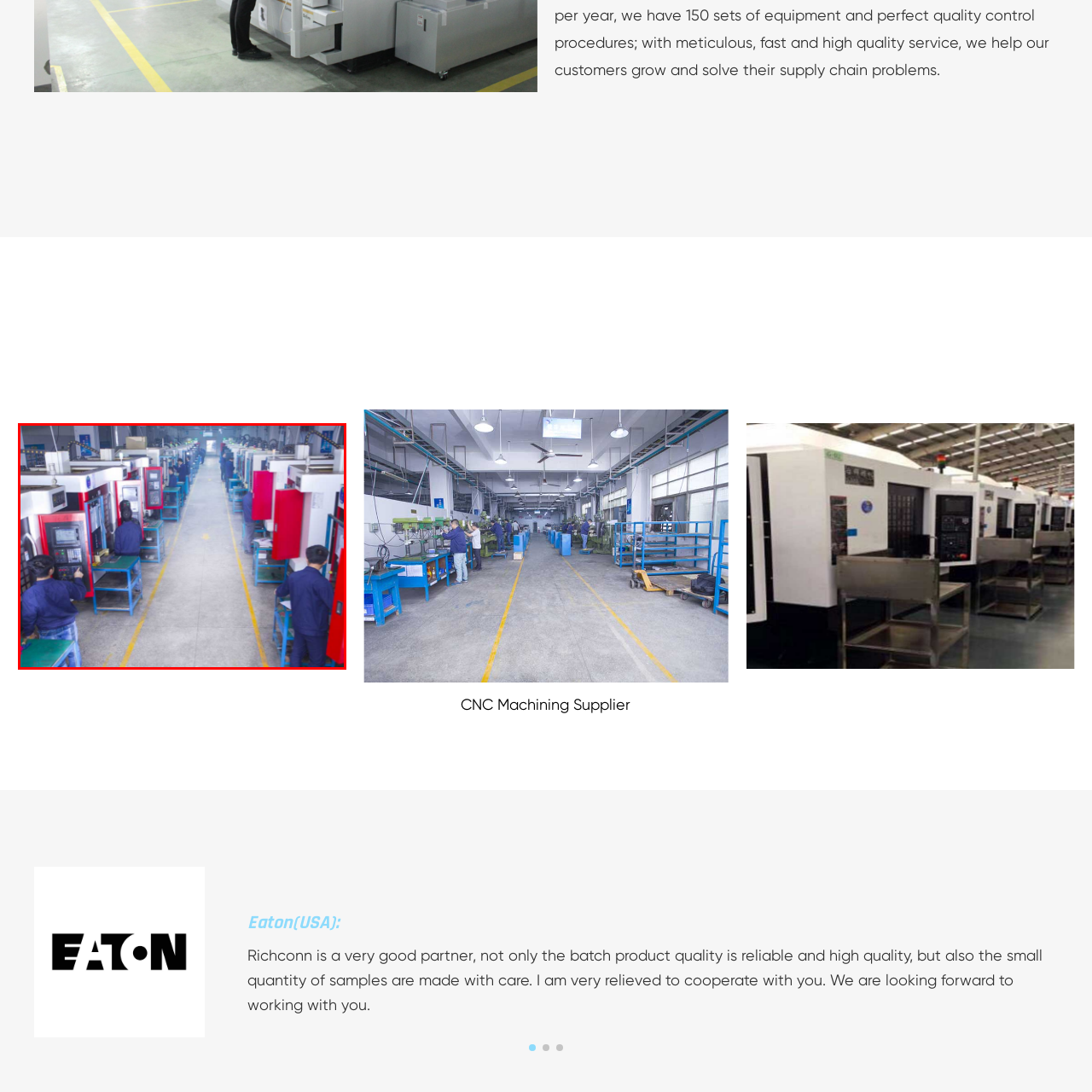Check the area bordered by the red box and provide a single word or phrase as the answer to the question: Are the machines equipped with control panels?

Yes